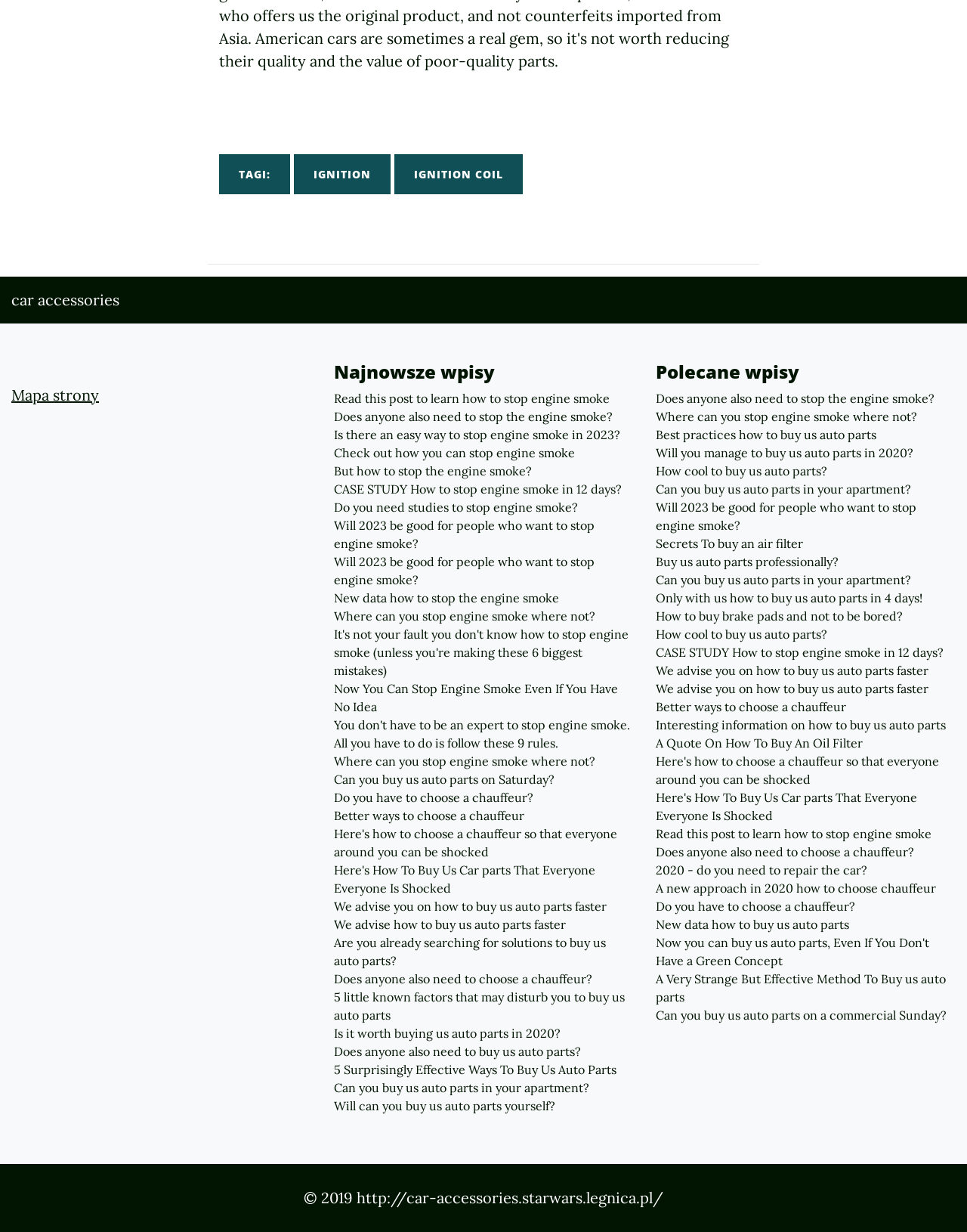Given the element description "Video Recorder", identify the bounding box of the corresponding UI element.

None